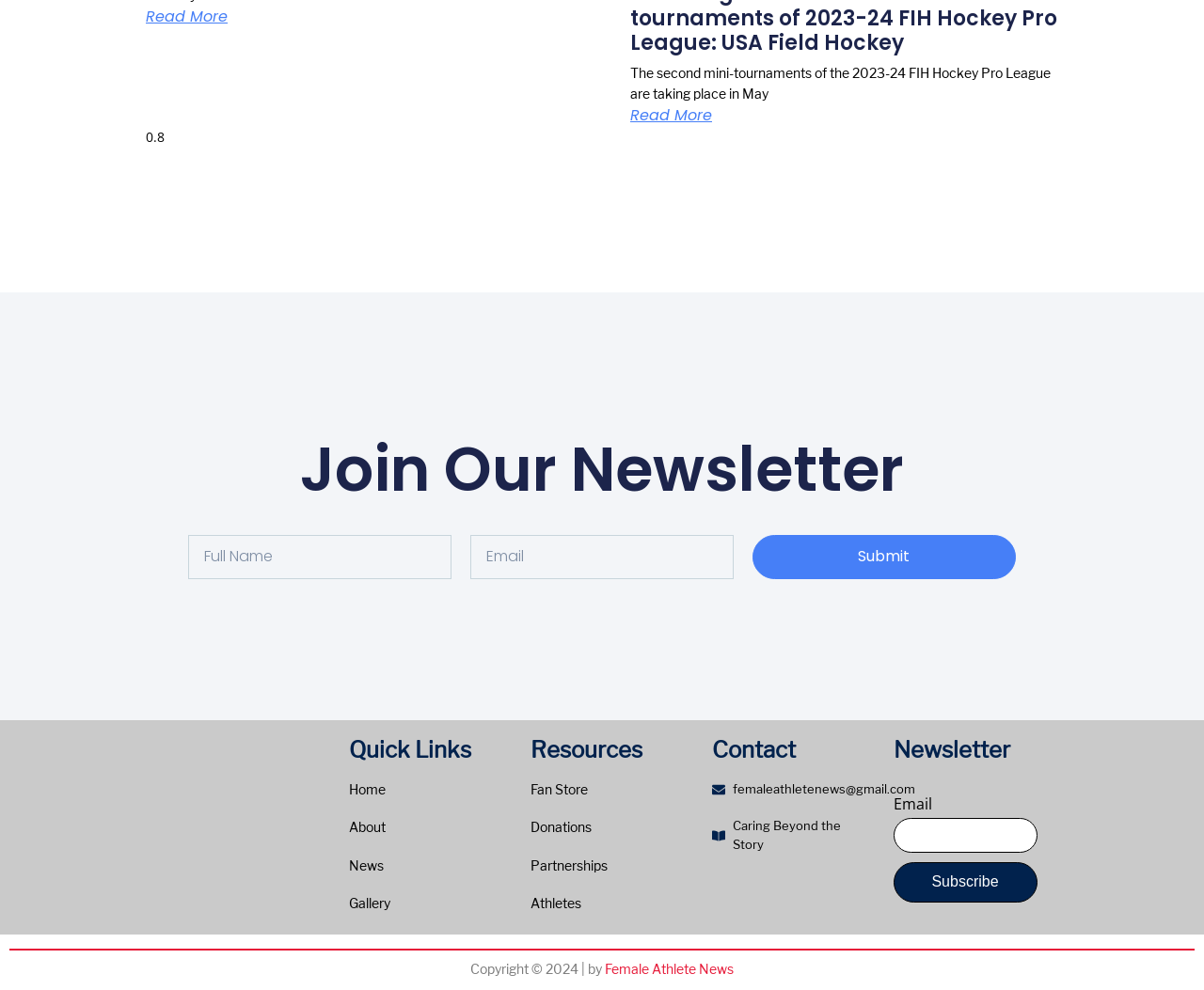Predict the bounding box coordinates for the UI element described as: "Read More". The coordinates should be four float numbers between 0 and 1, presented as [left, top, right, bottom].

[0.523, 0.106, 0.591, 0.128]